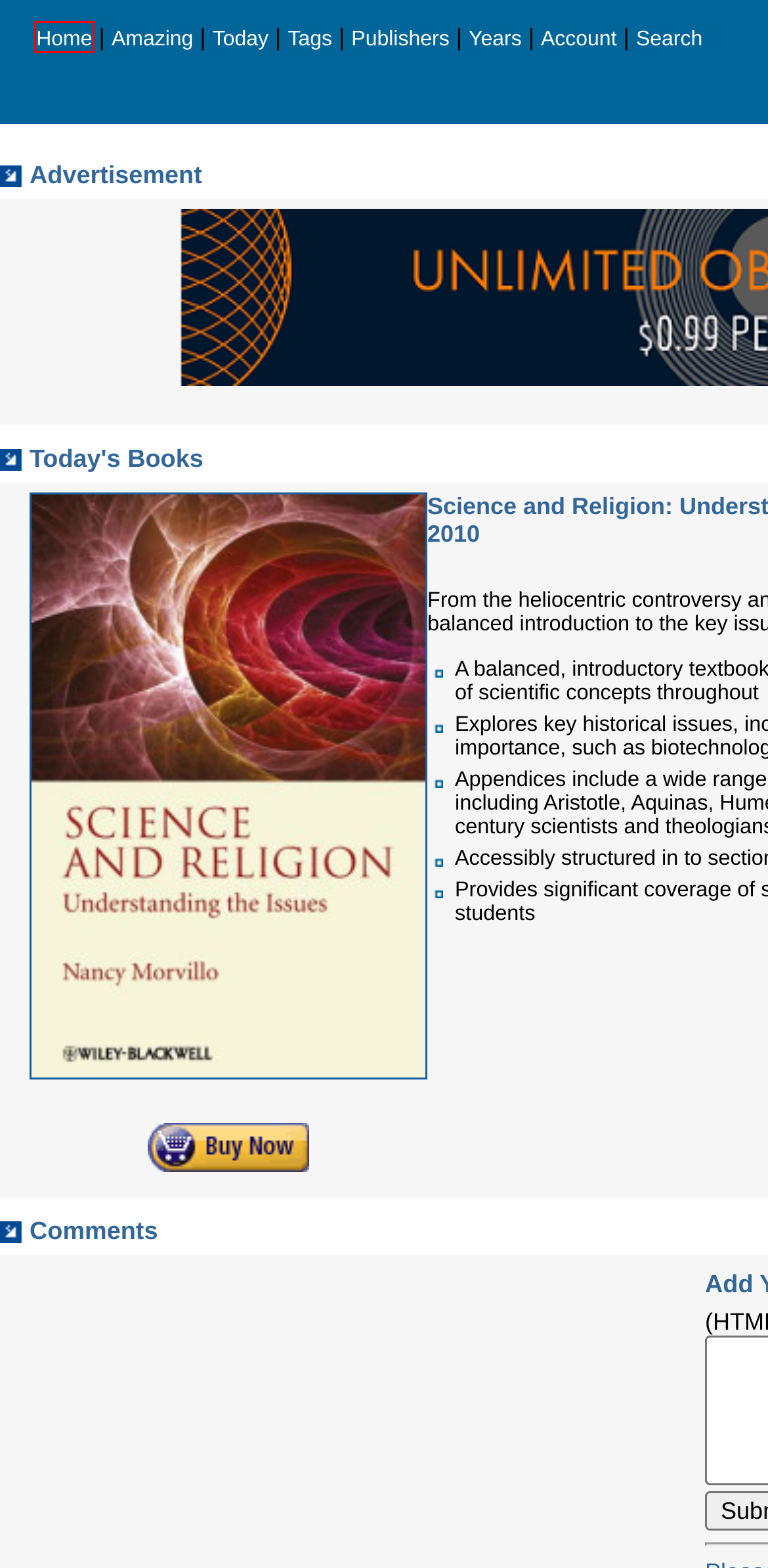You have a screenshot of a webpage with a red bounding box around an element. Select the webpage description that best matches the new webpage after clicking the element within the red bounding box. Here are the descriptions:
A. Learn IT - Publishers
B. Learn IT - Years
C. Learn IT - Amazing Books
D. Learn IT - Today Books - Page 3441
E. Learn IT - Tags
F. Learn IT - 2010
G. Learn IT
H. Learn IT - Advanced search

G